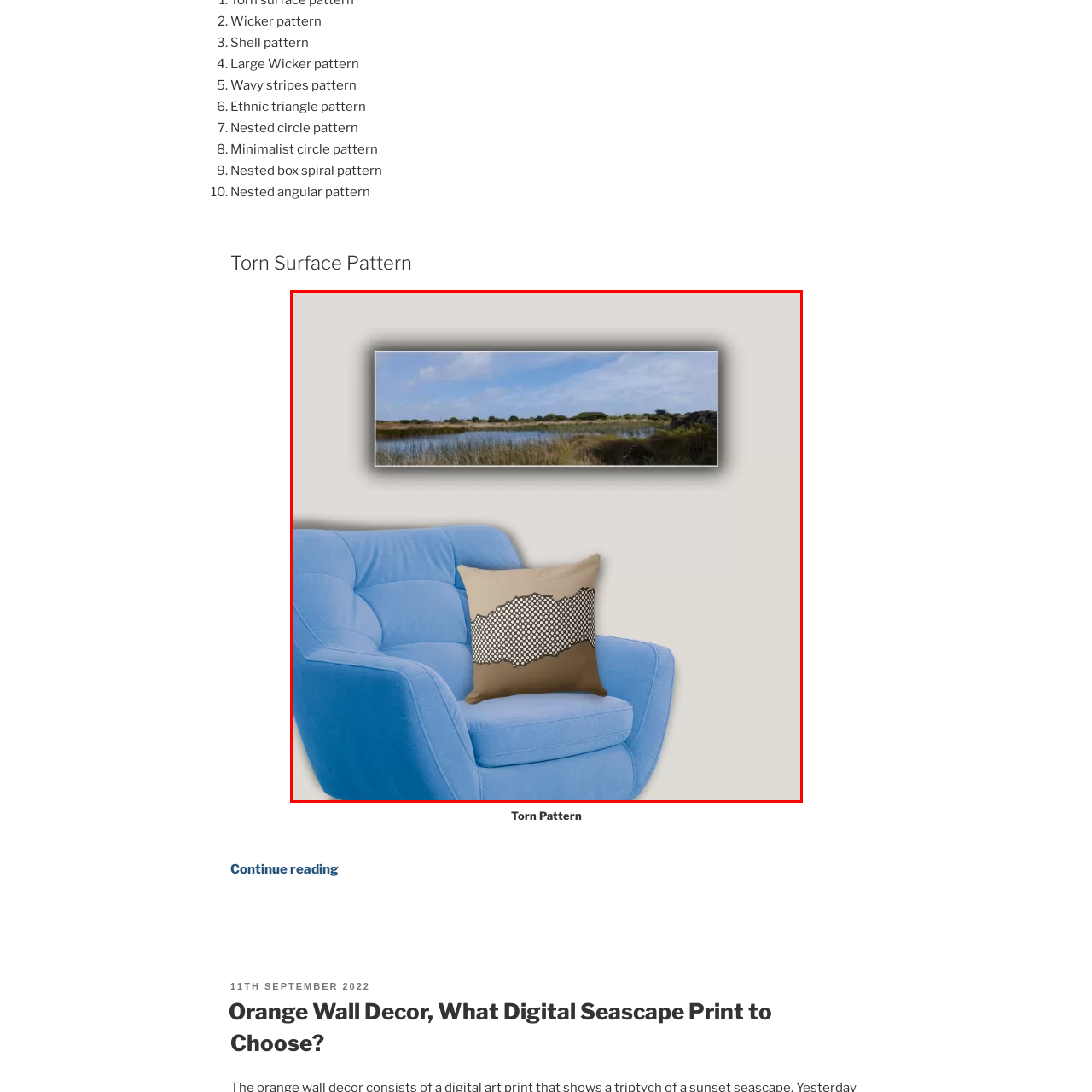Describe the scene captured within the highlighted red boundary in great detail.

The image features a cozy blue armchair adorned with a decorative pillow showcasing a distinctive torn pattern. Above the chair hangs a stunning panoramic print of a swamp landscape, capturing the serene beauty of nature with lush greenery reflected in the calm waters under a clear sky. The combination of the earthy tones of the pillow and the vibrant landscape creates a harmonious and inviting atmosphere, perfect for a tranquil living space. This setting emphasizes comfort and aesthetic appeal, making it an ideal corner for relaxation and inspiration.